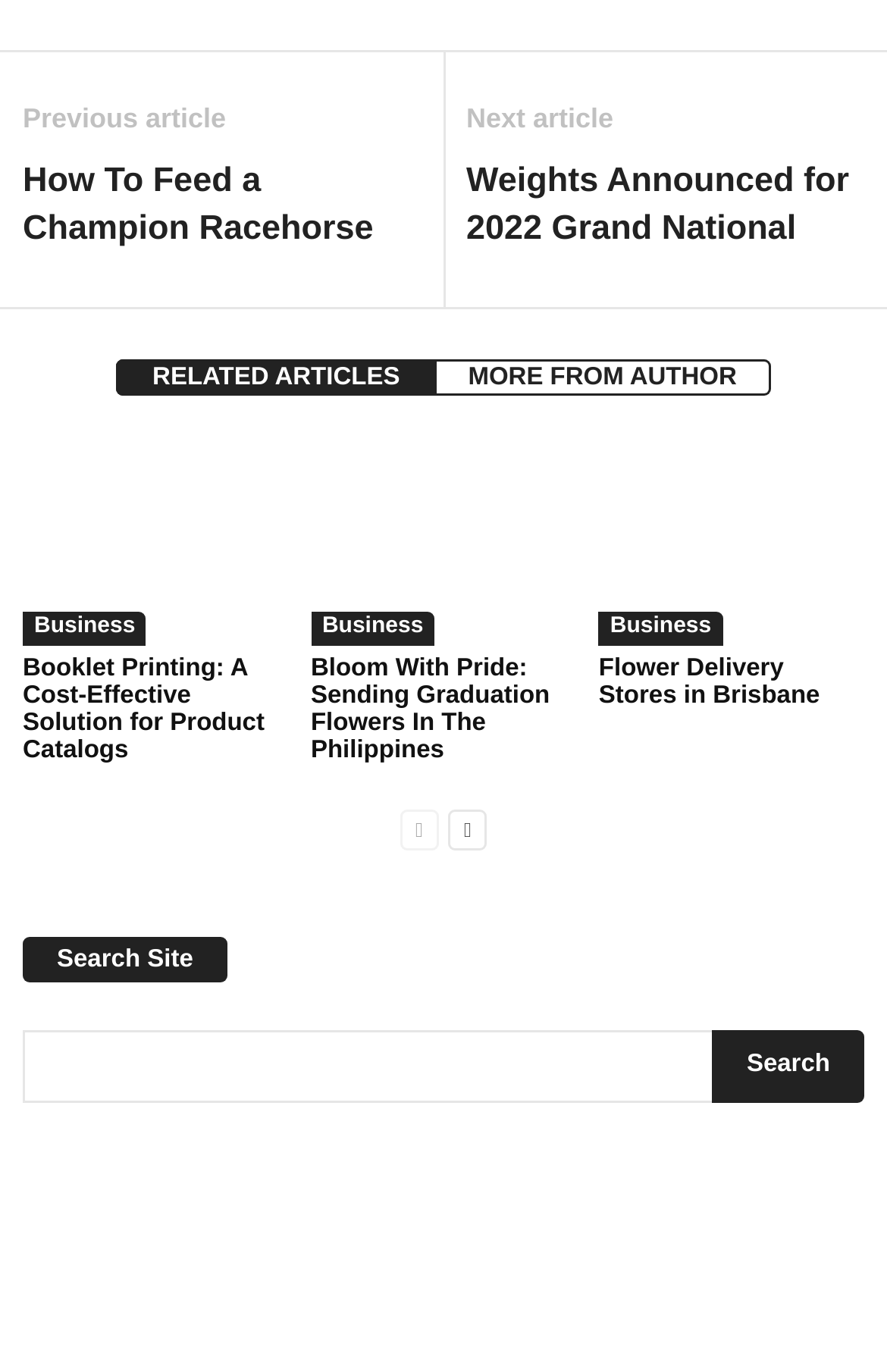Find the bounding box coordinates of the element's region that should be clicked in order to follow the given instruction: "Search for something". The coordinates should consist of four float numbers between 0 and 1, i.e., [left, top, right, bottom].

[0.026, 0.75, 0.974, 0.803]